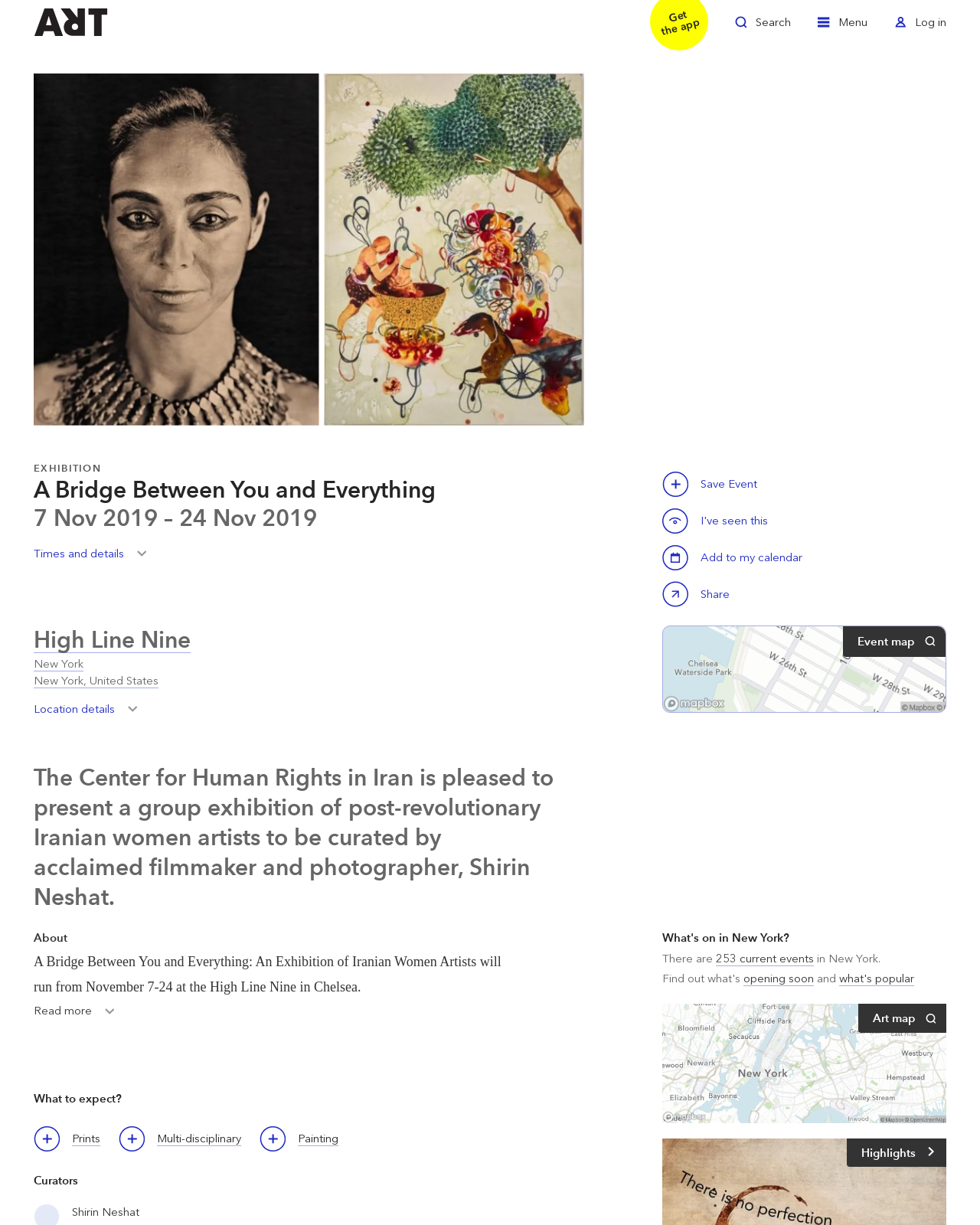Find the bounding box coordinates corresponding to the UI element with the description: "Save this event". The coordinates should be formatted as [left, top, right, bottom], with values as floats between 0 and 1.

[0.676, 0.384, 0.703, 0.406]